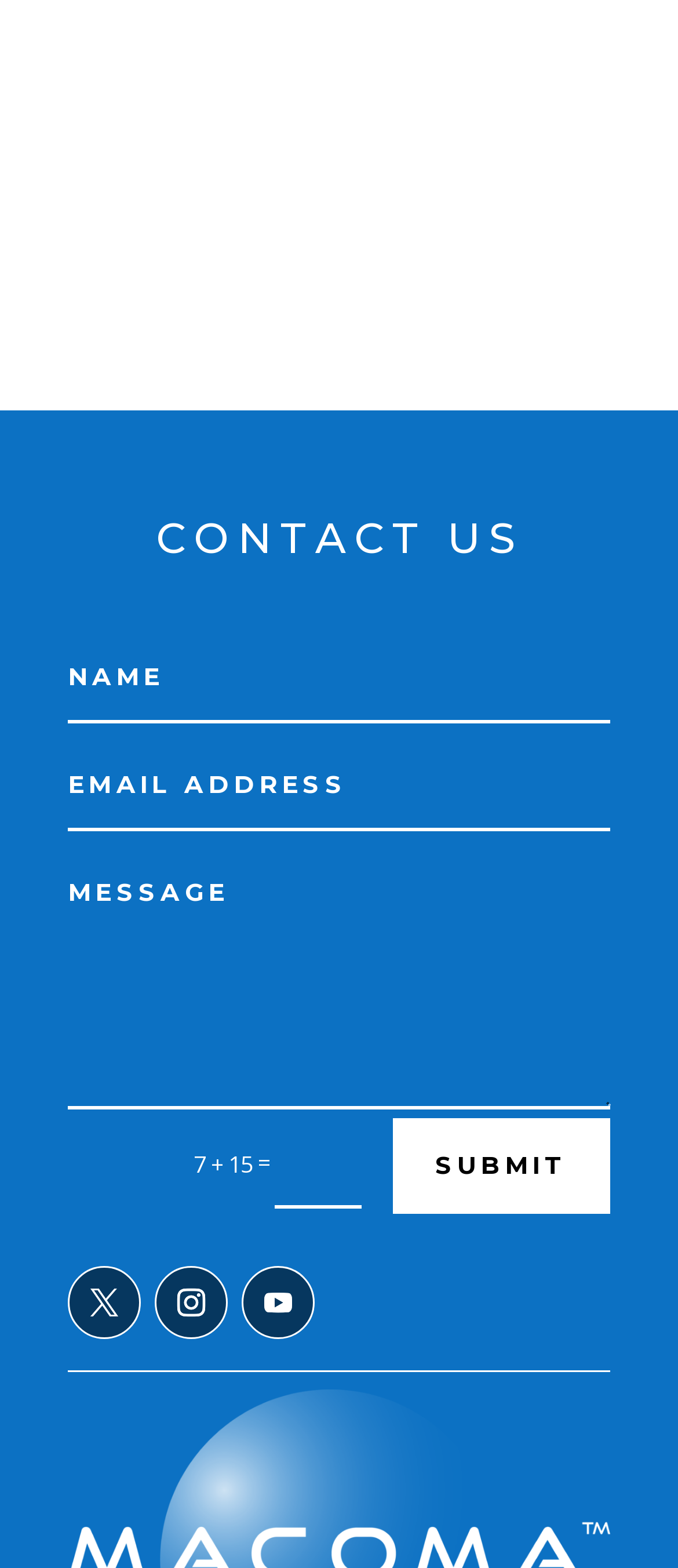Using the description "name="et_pb_contact_email_0" placeholder="Email Address"", predict the bounding box of the relevant HTML element.

[0.101, 0.473, 0.9, 0.53]